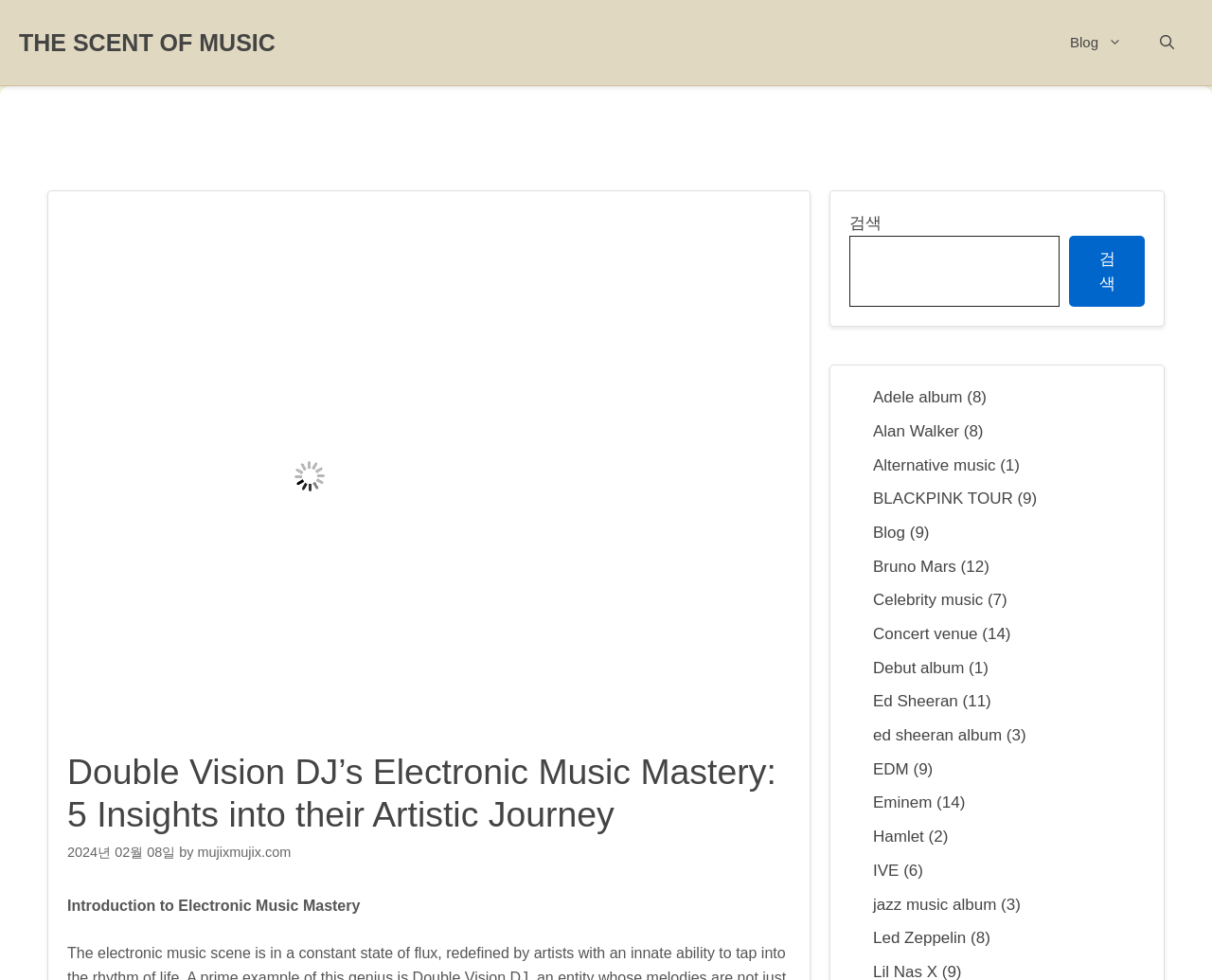What is the topic of the article on the webpage?
Please use the visual content to give a single word or phrase answer.

Electronic Music Mastery